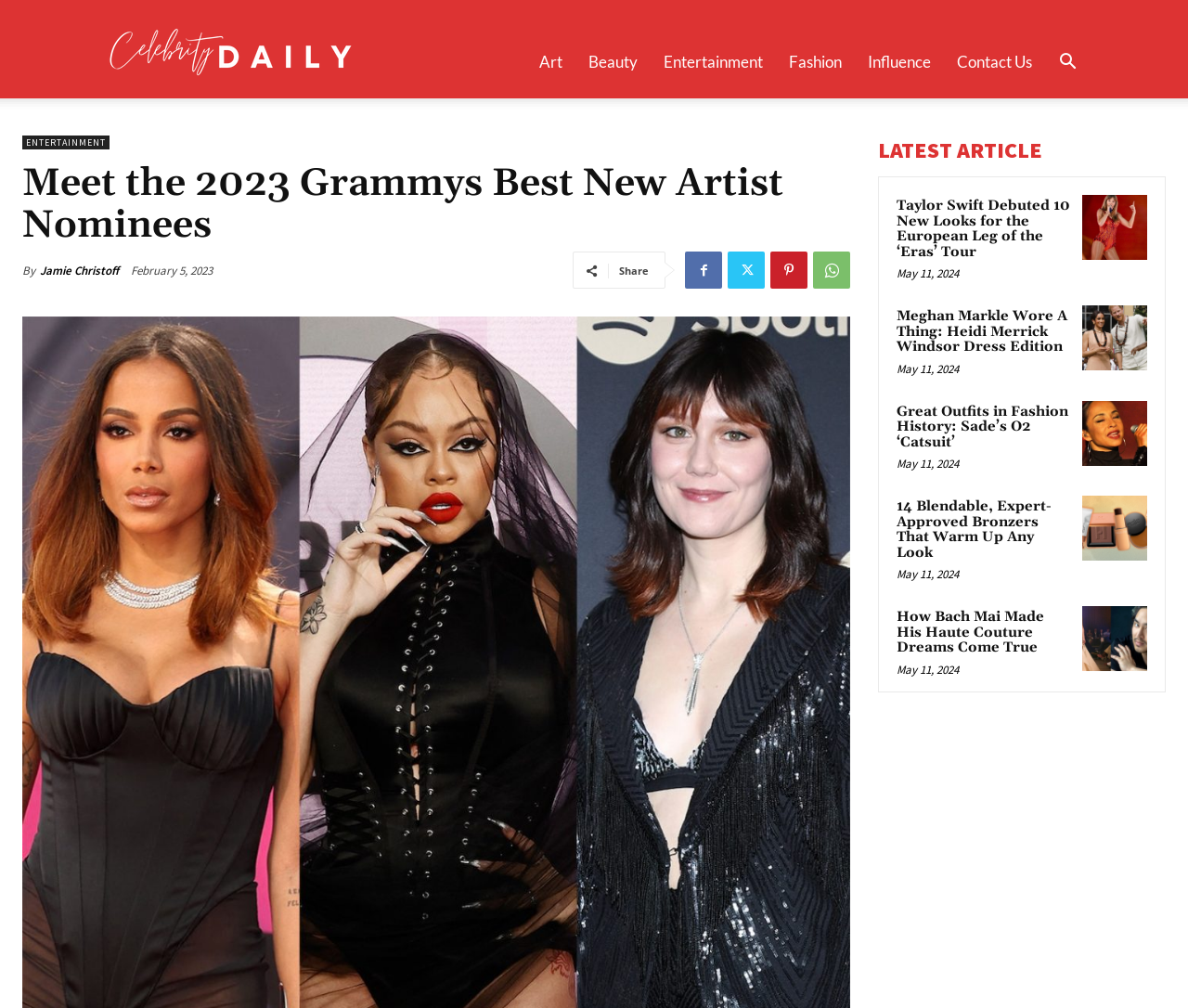Generate the text content of the main headline of the webpage.

Meet the 2023 Grammys Best New Artist Nominees